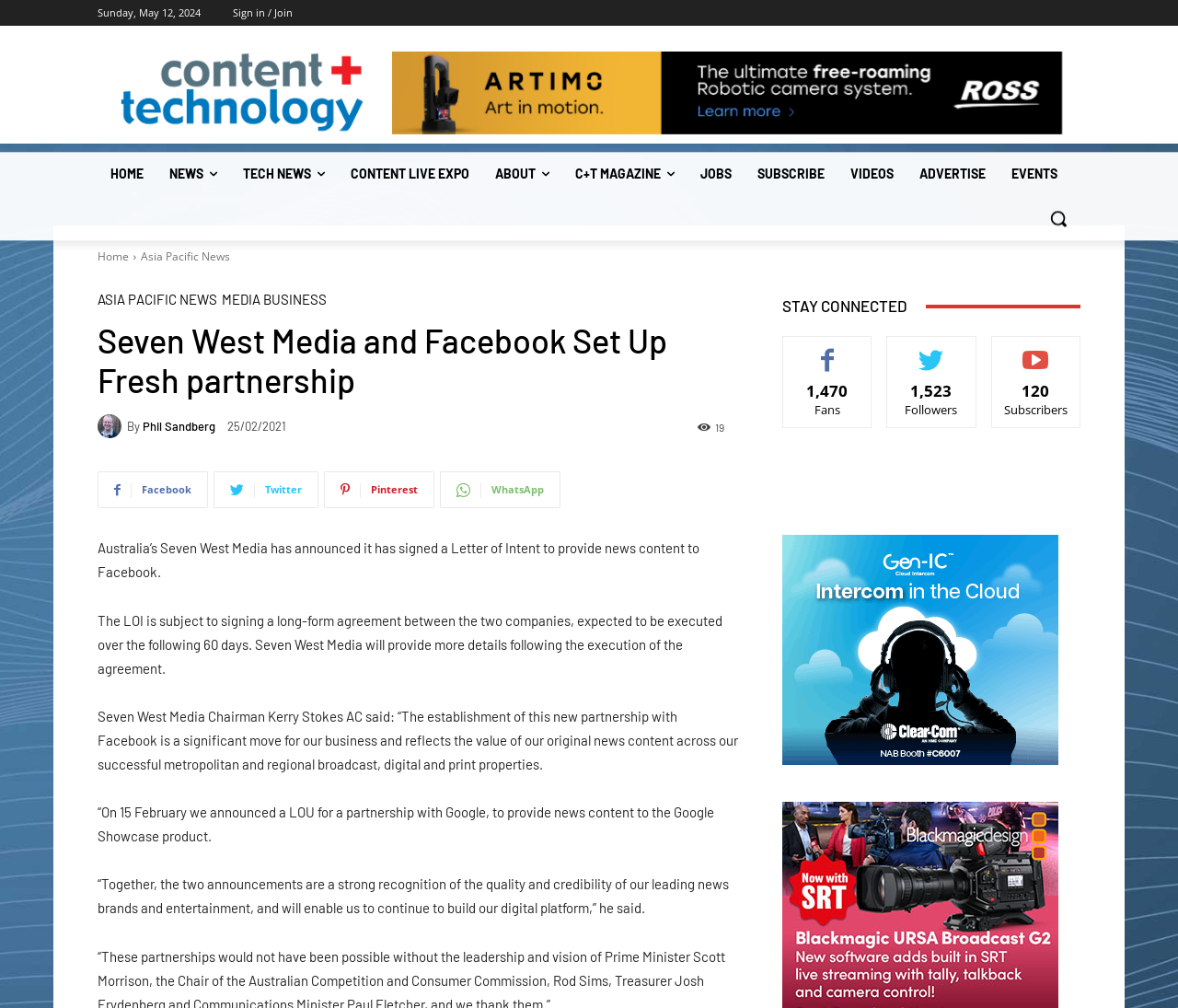Please identify the bounding box coordinates of the clickable area that will allow you to execute the instruction: "Read the 'ASIA PACIFIC NEWS' article".

[0.083, 0.29, 0.184, 0.304]